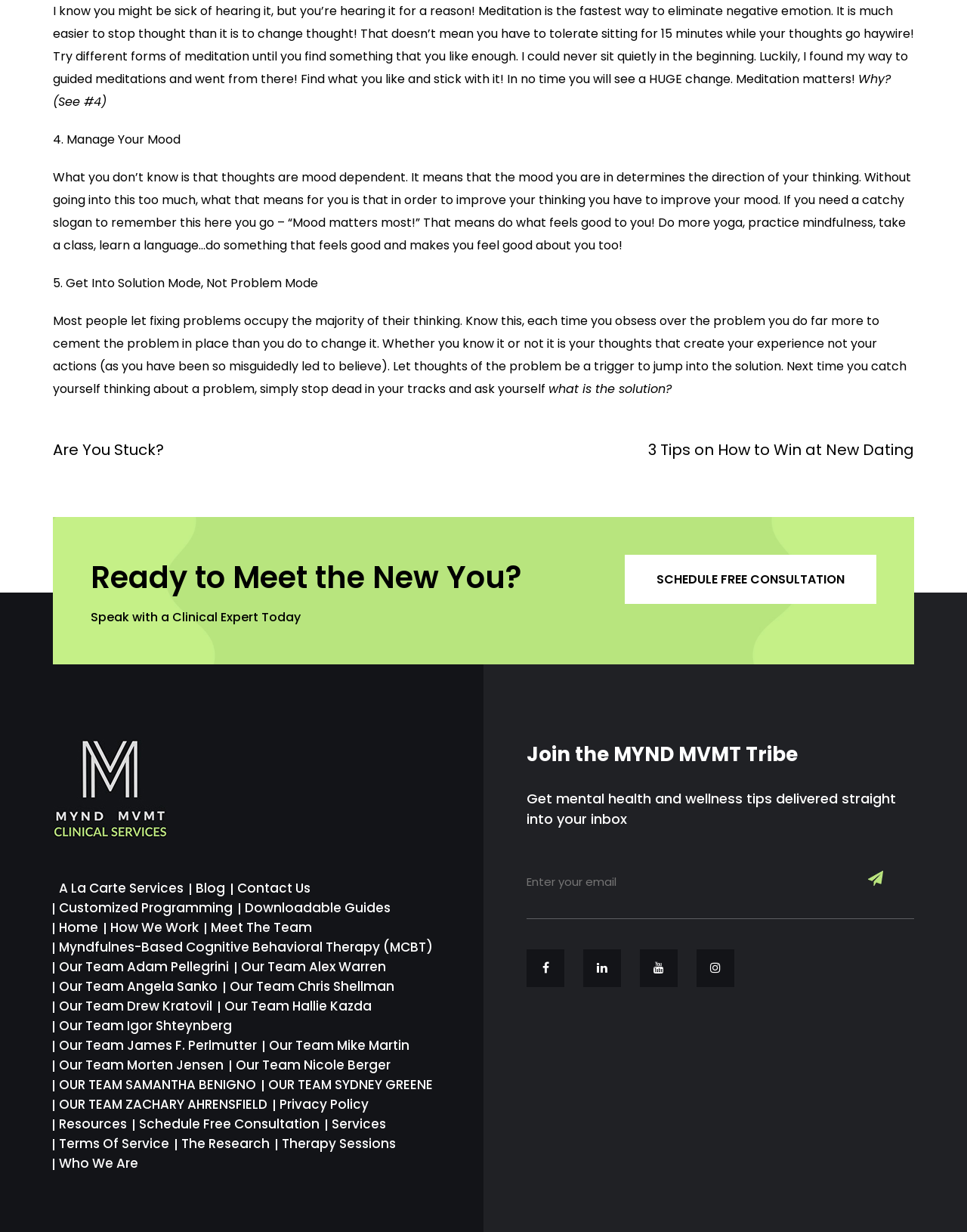Please identify the bounding box coordinates of the element's region that needs to be clicked to fulfill the following instruction: "Enter your email". The bounding box coordinates should consist of four float numbers between 0 and 1, i.e., [left, top, right, bottom].

[0.545, 0.71, 0.885, 0.722]